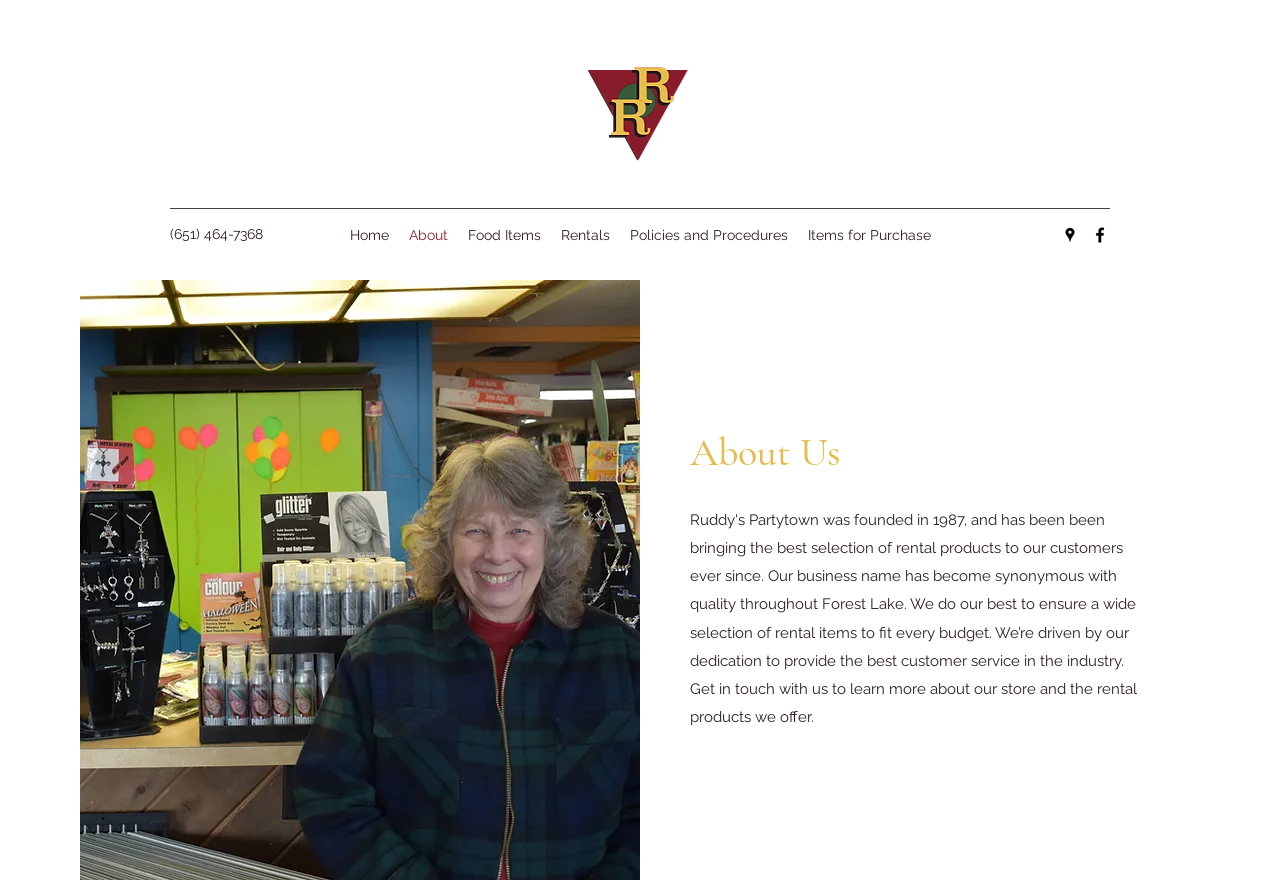Can you show the bounding box coordinates of the region to click on to complete the task described in the instruction: "call the phone number"?

[0.133, 0.255, 0.205, 0.273]